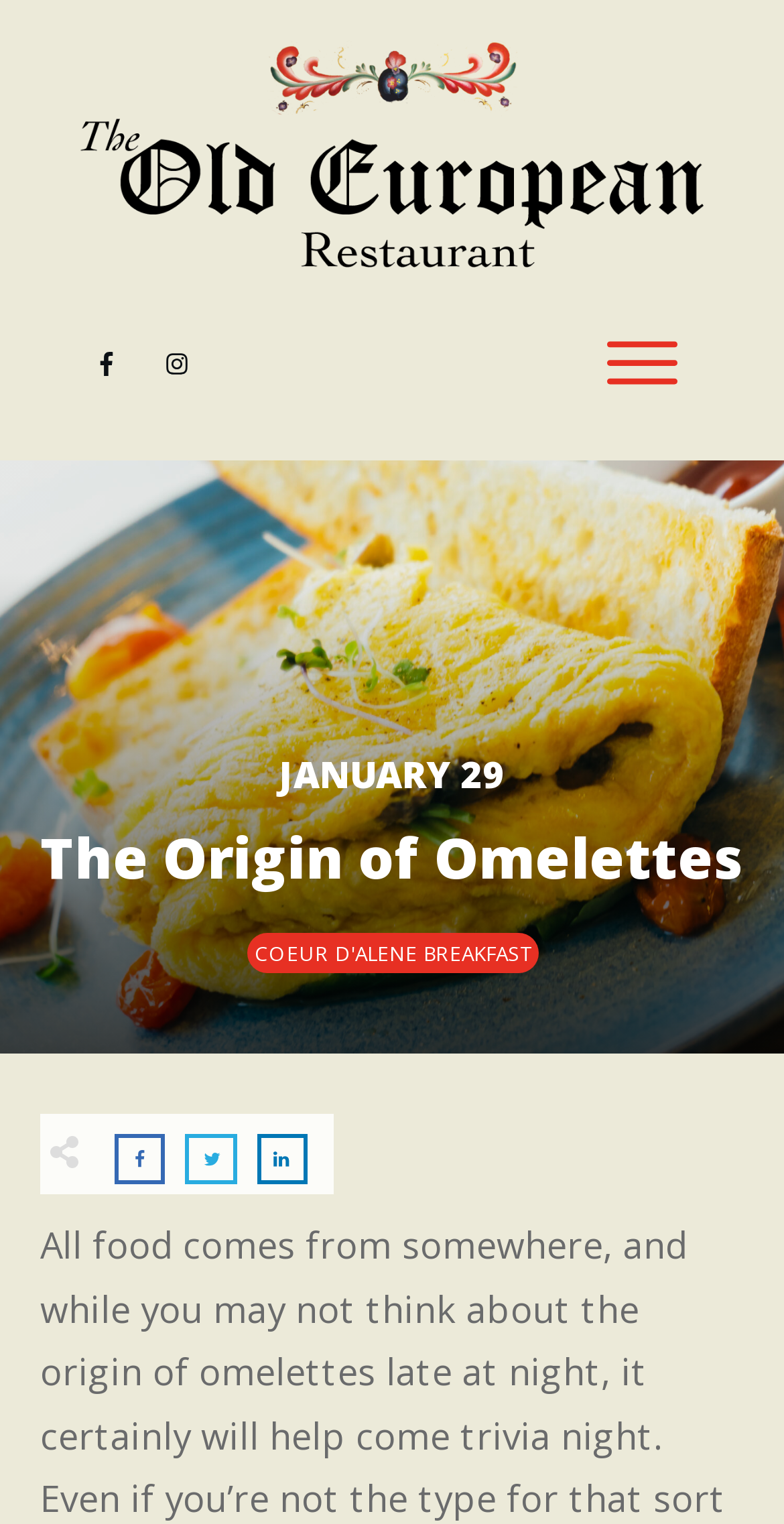From the element description: "http://hdl.handle.net/20.500.12281/8811", extract the bounding box coordinates of the UI element. The coordinates should be expressed as four float numbers between 0 and 1, in the order [left, top, right, bottom].

None